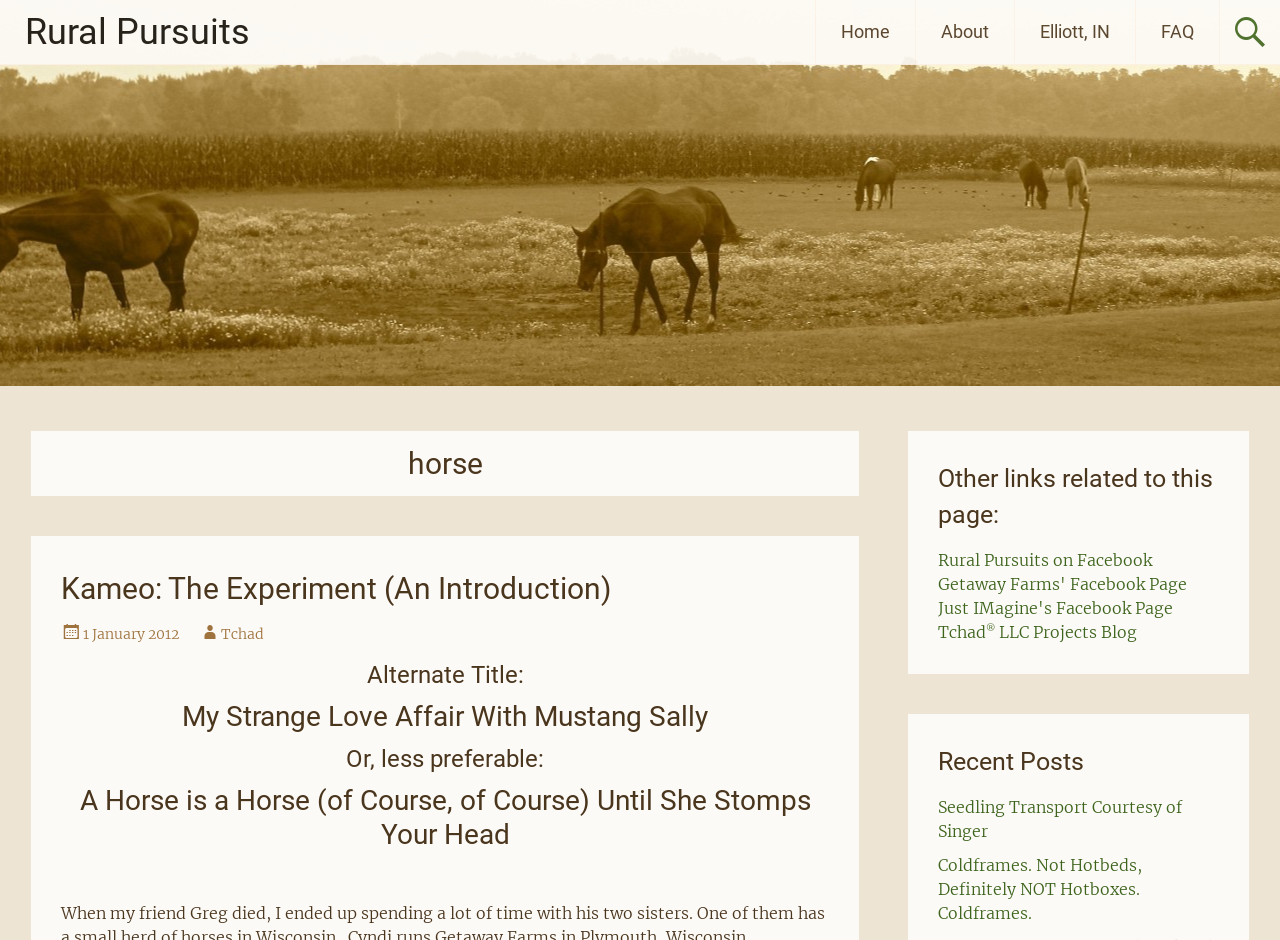From the given element description: "Elliott, IN", find the bounding box for the UI element. Provide the coordinates as four float numbers between 0 and 1, in the order [left, top, right, bottom].

[0.793, 0.0, 0.887, 0.067]